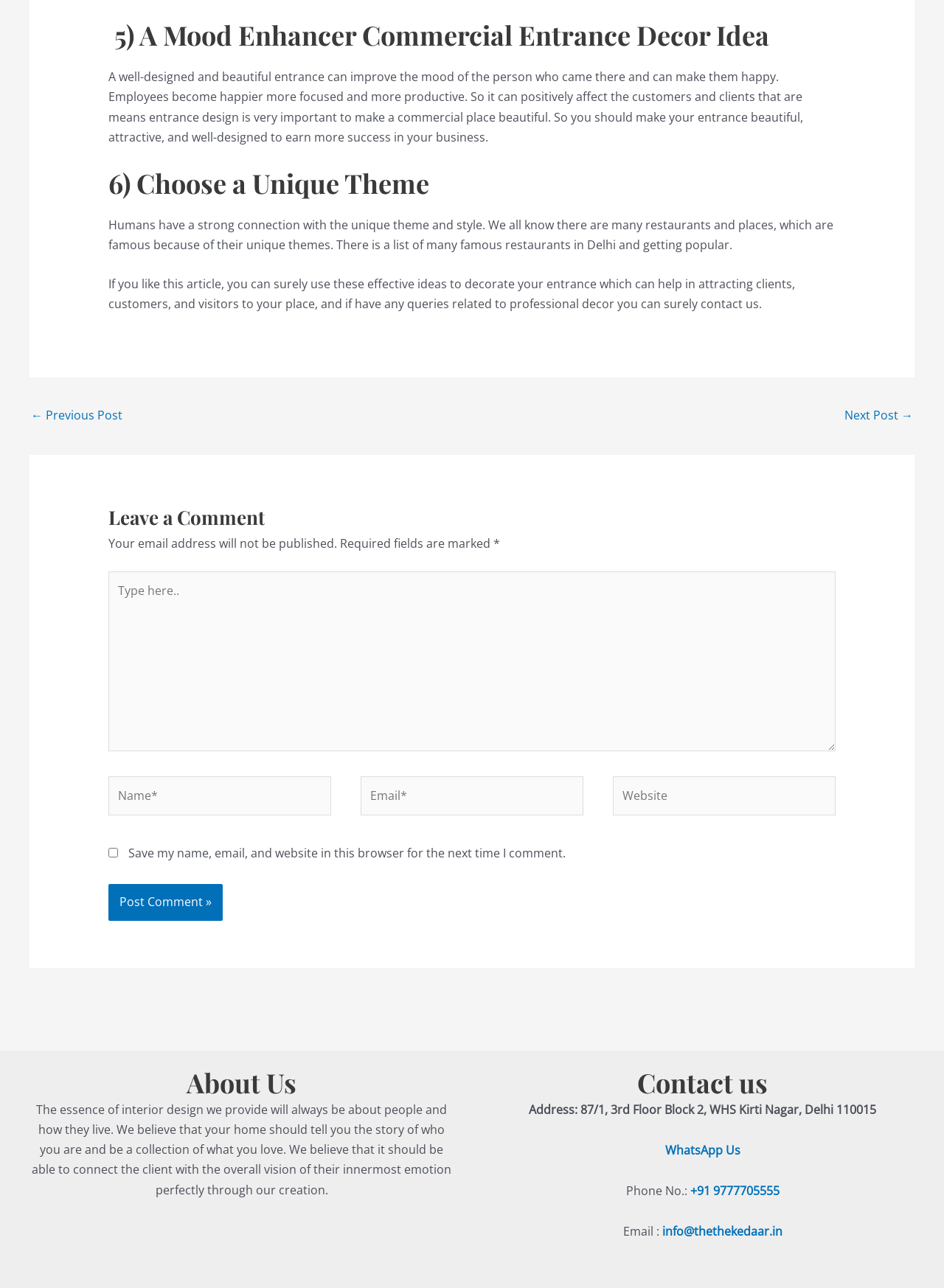Specify the bounding box coordinates of the element's region that should be clicked to achieve the following instruction: "Click the 'Next Post →' link". The bounding box coordinates consist of four float numbers between 0 and 1, in the format [left, top, right, bottom].

[0.895, 0.313, 0.967, 0.334]